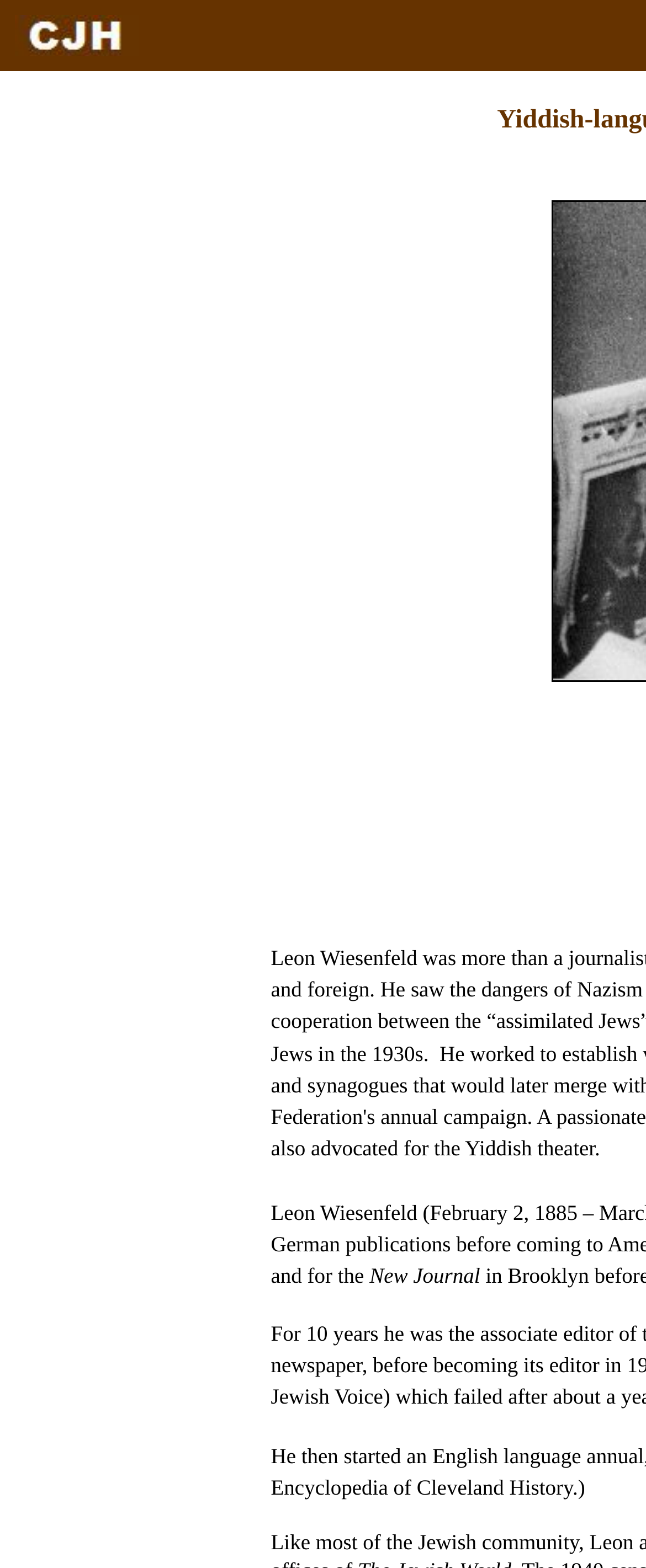Given the webpage screenshot, identify the bounding box of the UI element that matches this description: "alt="return to Home page"".

[0.024, 0.022, 0.216, 0.04]